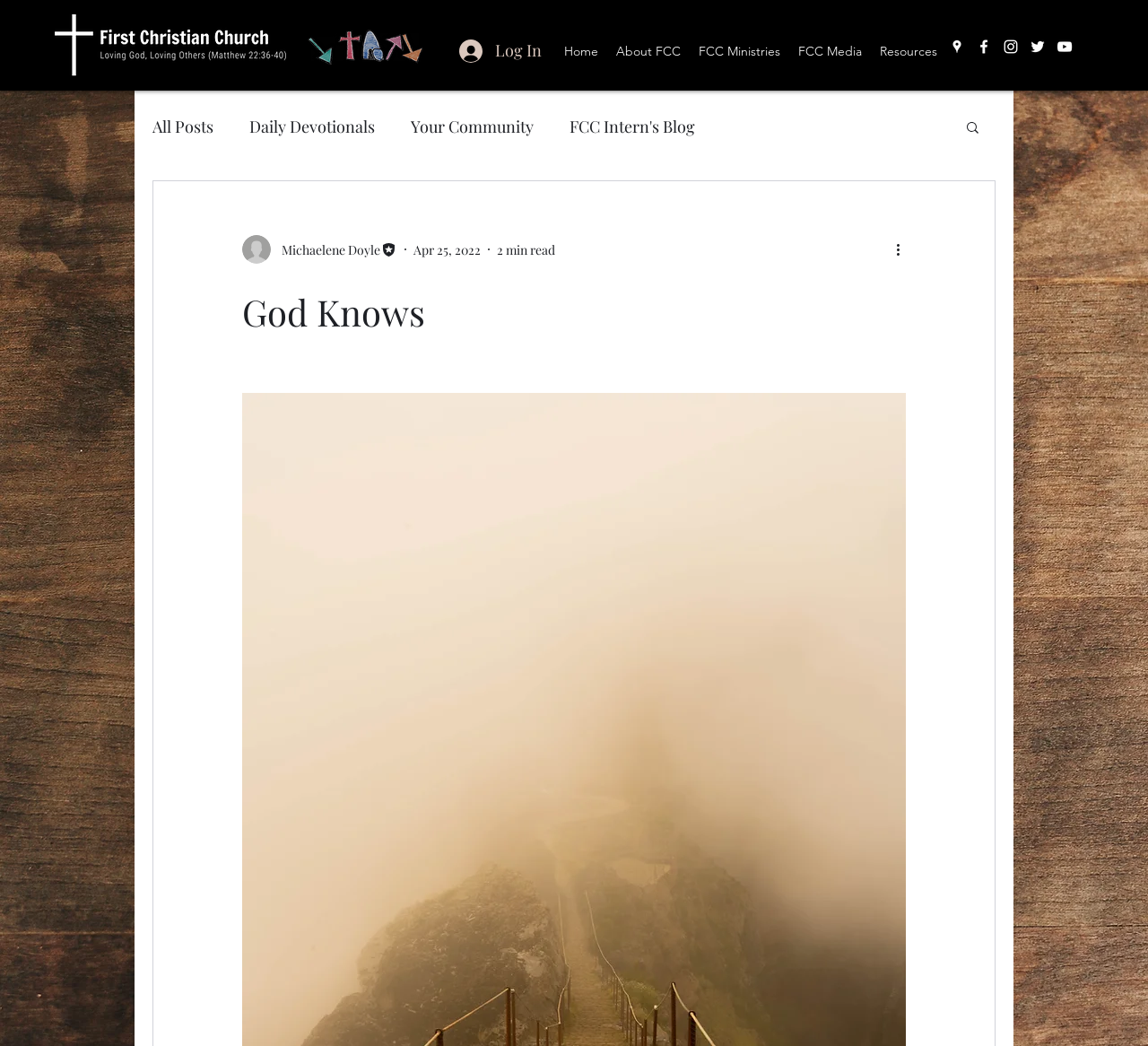What is the logo of the website?
Could you answer the question with a detailed and thorough explanation?

The logo of the website is an image with a white color on a black background, located at the top-left corner of the webpage, with bounding box coordinates [0.035, 0.002, 0.259, 0.086].